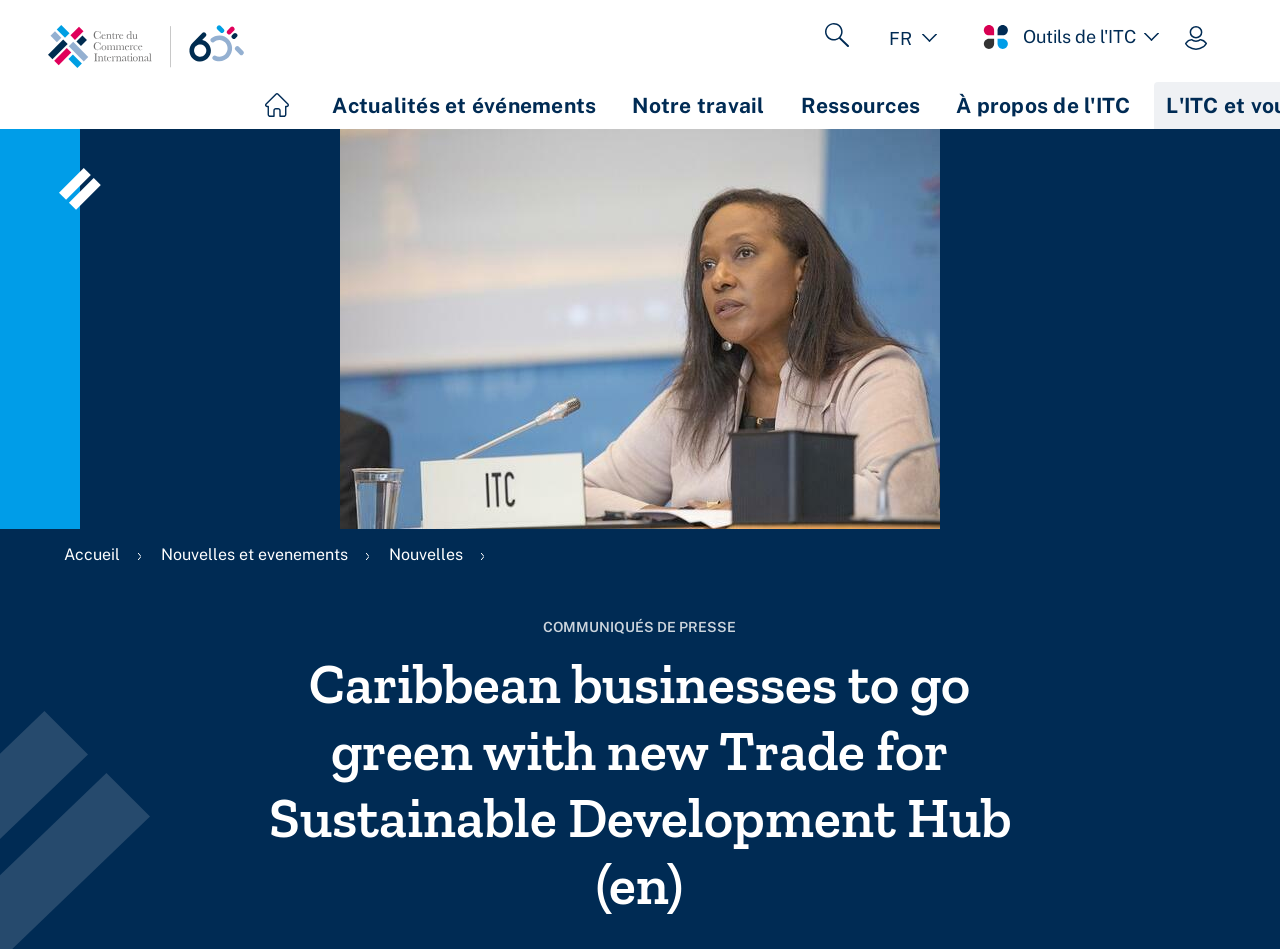Please determine the bounding box coordinates of the element's region to click in order to carry out the following instruction: "log in". The coordinates should be four float numbers between 0 and 1, i.e., [left, top, right, bottom].

[0.905, 0.009, 0.962, 0.068]